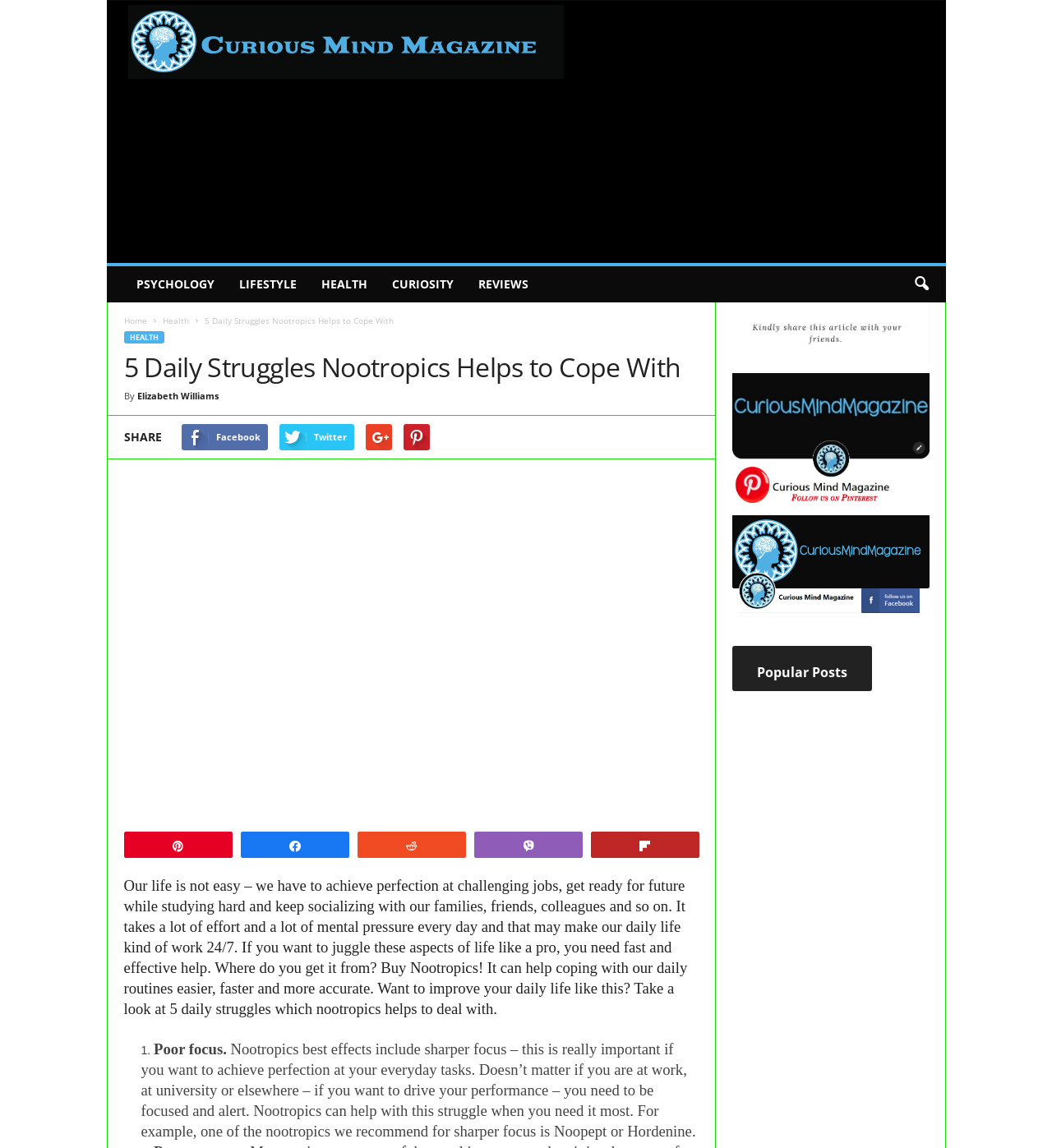What is the purpose of nootropics according to the webpage?
Provide an in-depth and detailed explanation in response to the question.

According to the webpage, nootropics can help with daily routines by providing sharper focus, improving mental pressure, and making daily life easier, faster, and more accurate. The webpage suggests that nootropics can be a solution to cope with daily struggles.